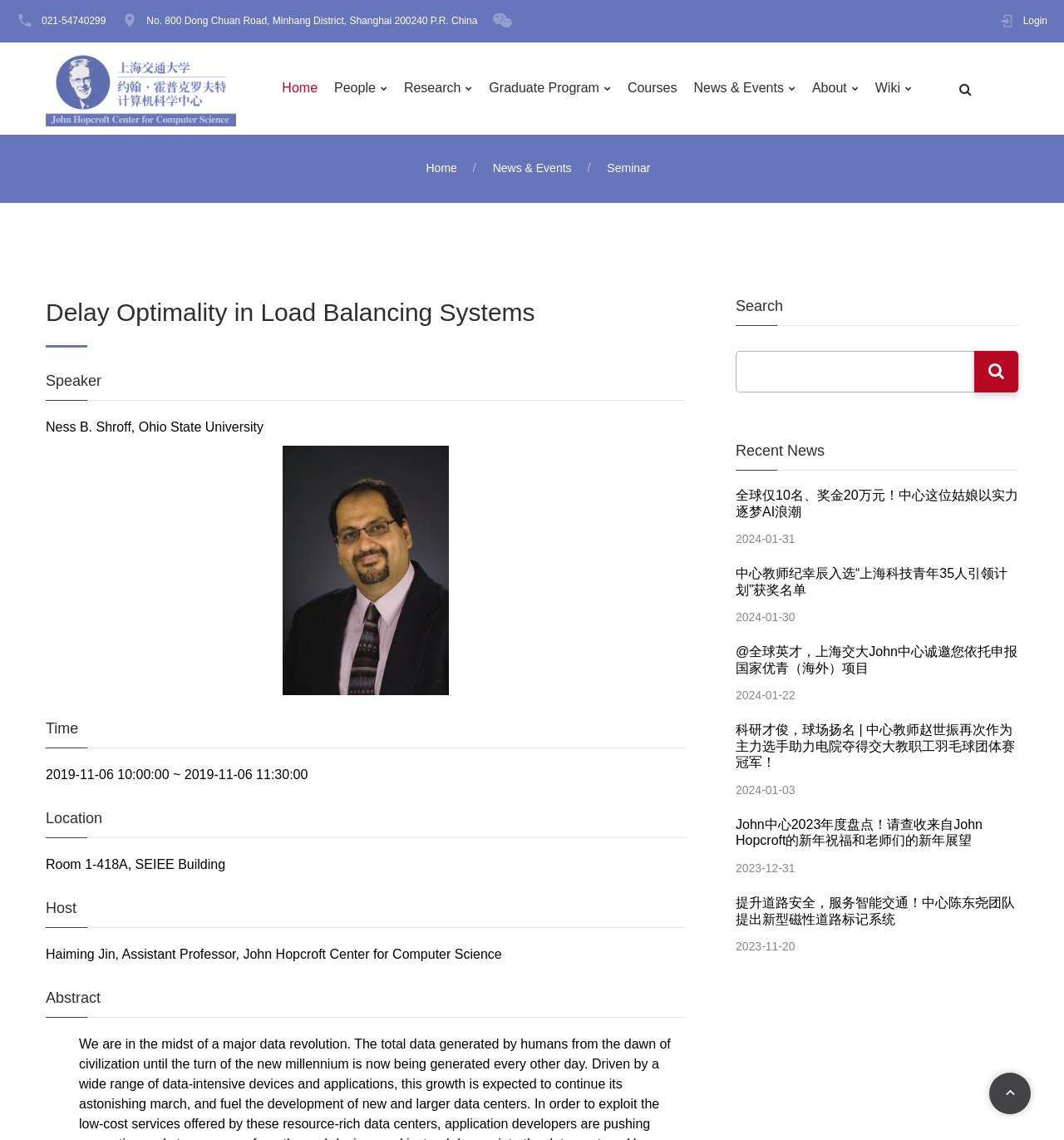Please answer the following question as detailed as possible based on the image: 
What is the host of the seminar?

The host of the seminar can be found in the static text element with the text 'Haiming Jin, Assistant Professor, John Hopcroft Center for Computer Science' which is located below the 'Host' heading.